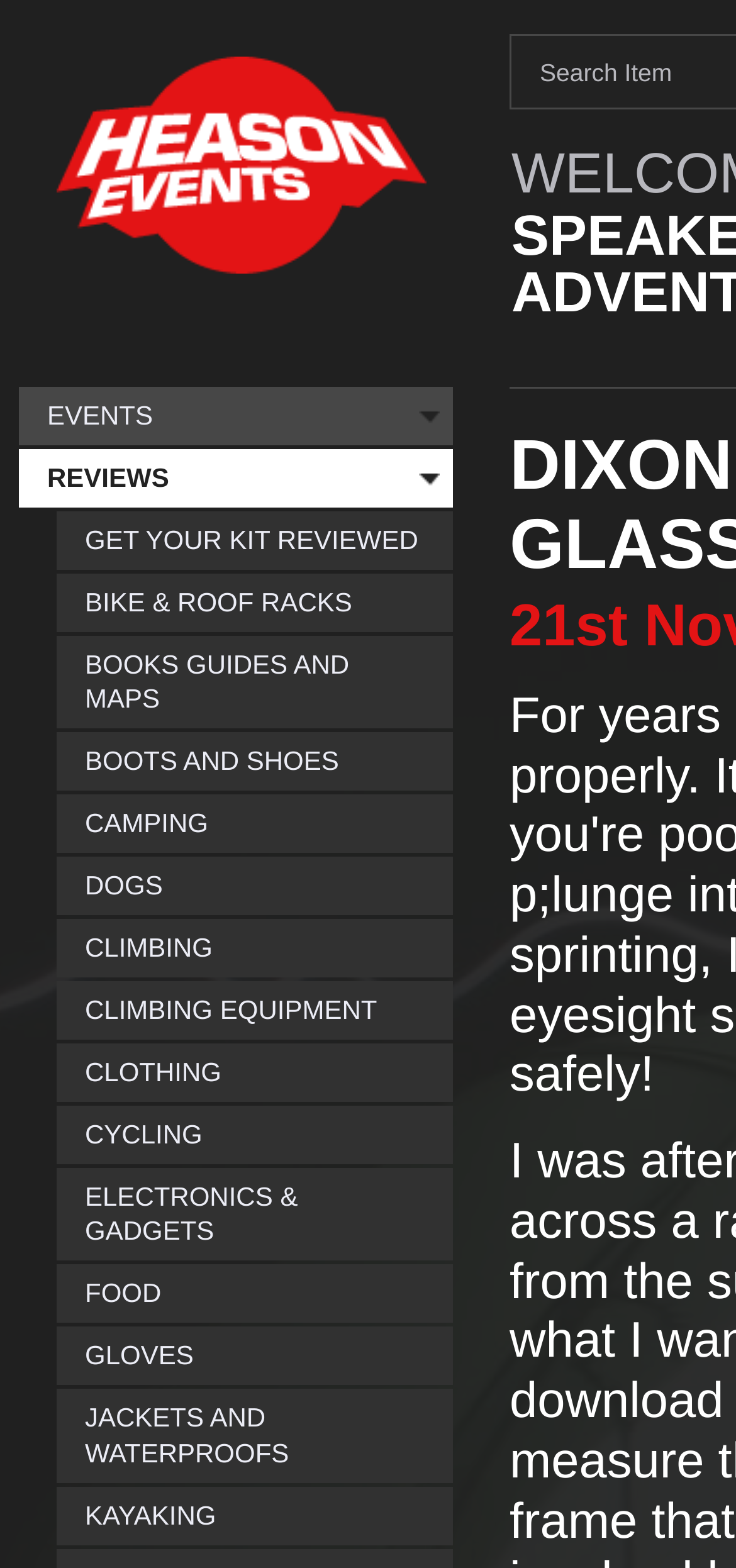Can you specify the bounding box coordinates for the region that should be clicked to fulfill this instruction: "get your kit reviewed".

[0.077, 0.326, 0.615, 0.363]